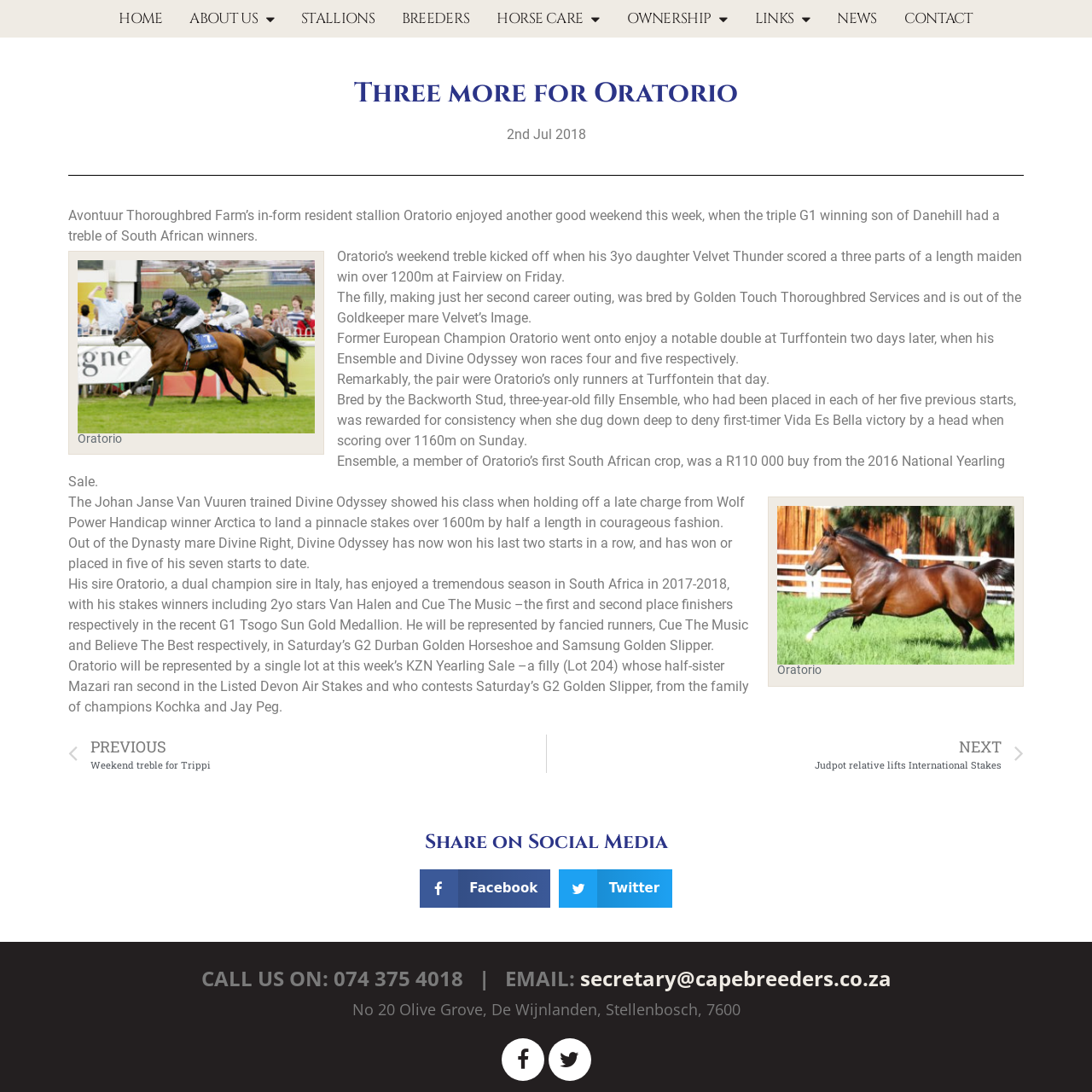What is the name of the stallion?
Please answer the question with as much detail and depth as you can.

The name of the stallion is mentioned in the first paragraph of the article, which states 'Avontuur Thoroughbred Farm’s in-form resident stallion Oratorio enjoyed another good weekend this week...'.